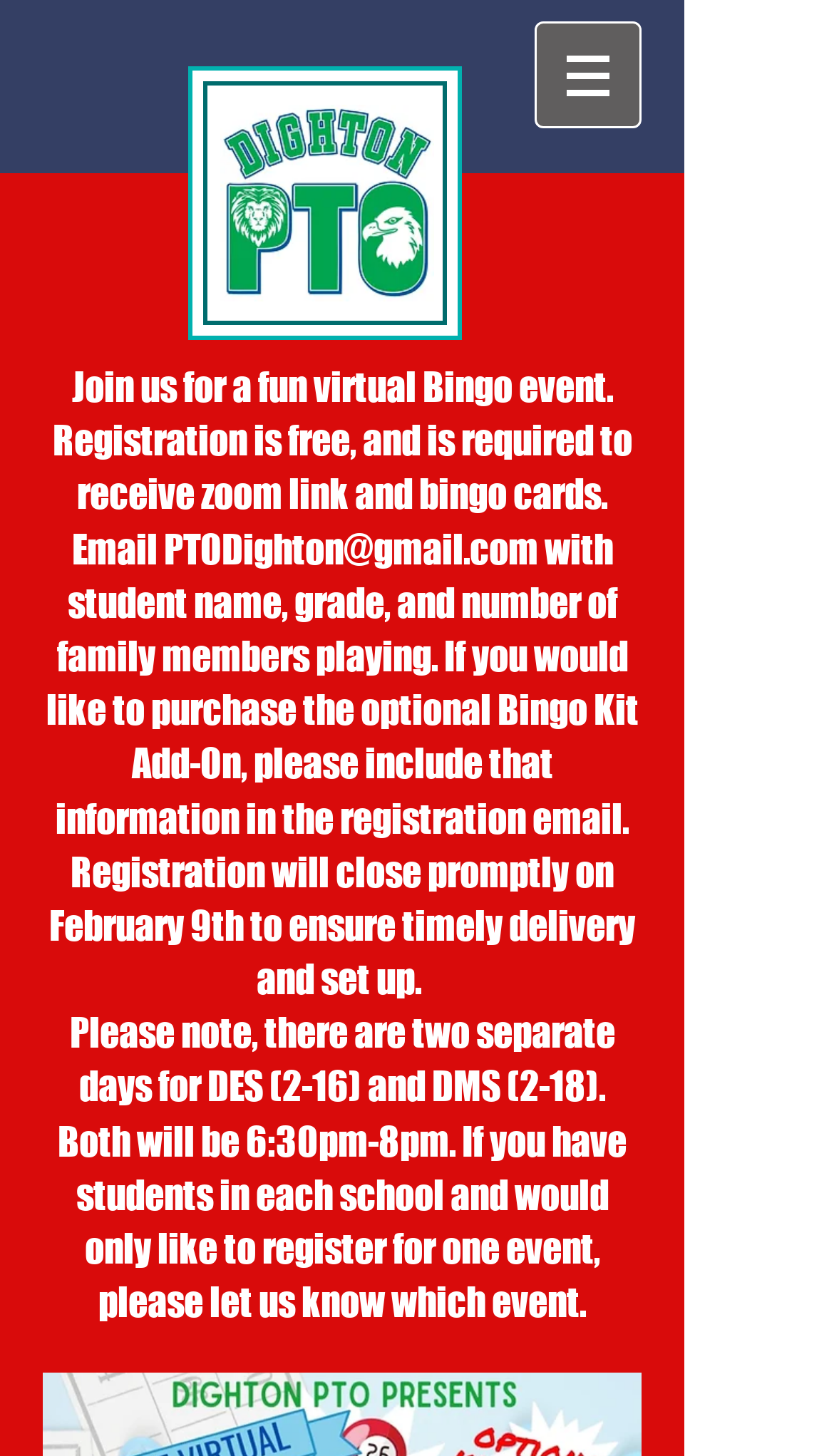Give a one-word or short phrase answer to the question: 
What is the event described on this webpage?

Virtual Bingo